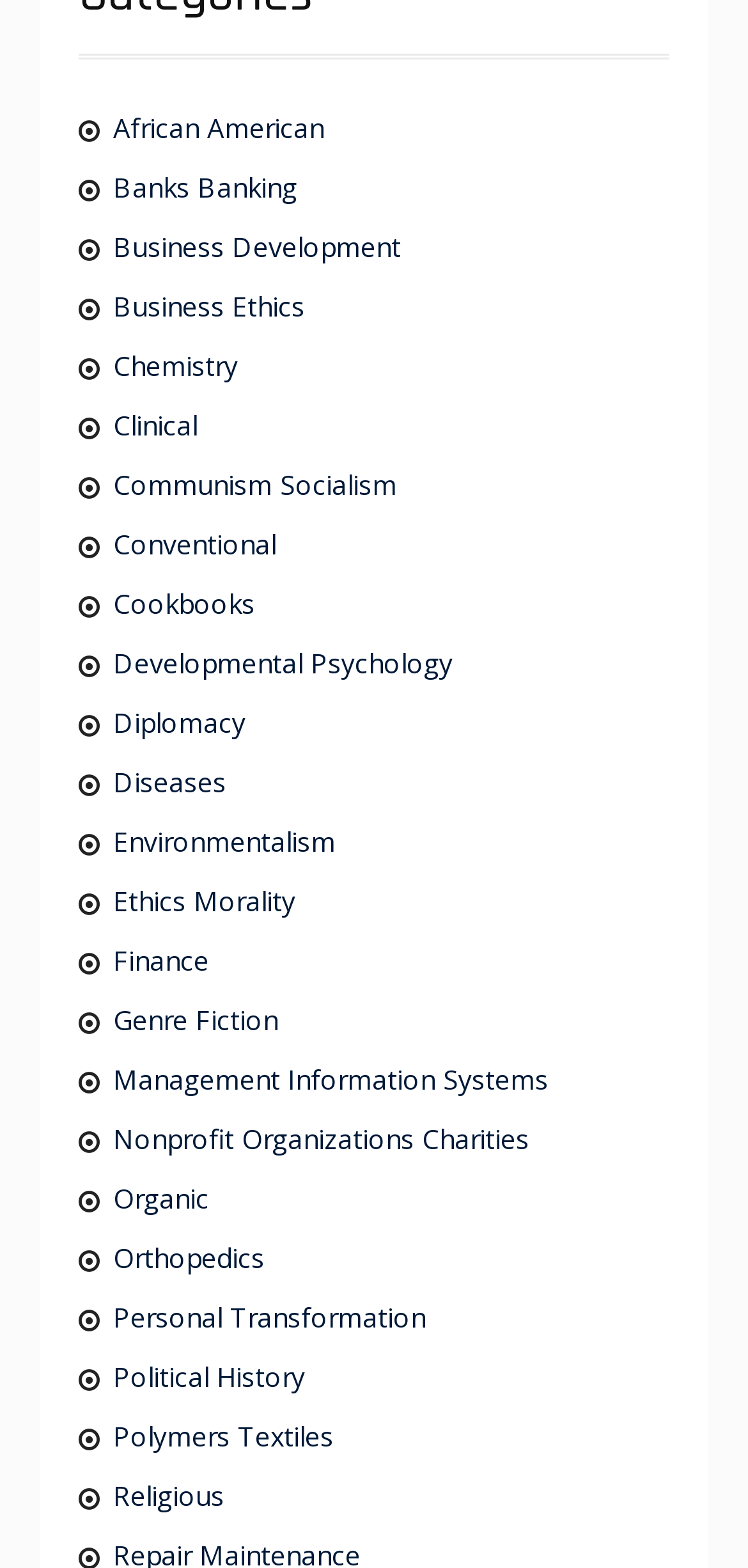Indicate the bounding box coordinates of the element that needs to be clicked to satisfy the following instruction: "View Clinical information". The coordinates should be four float numbers between 0 and 1, i.e., [left, top, right, bottom].

[0.151, 0.259, 0.784, 0.284]